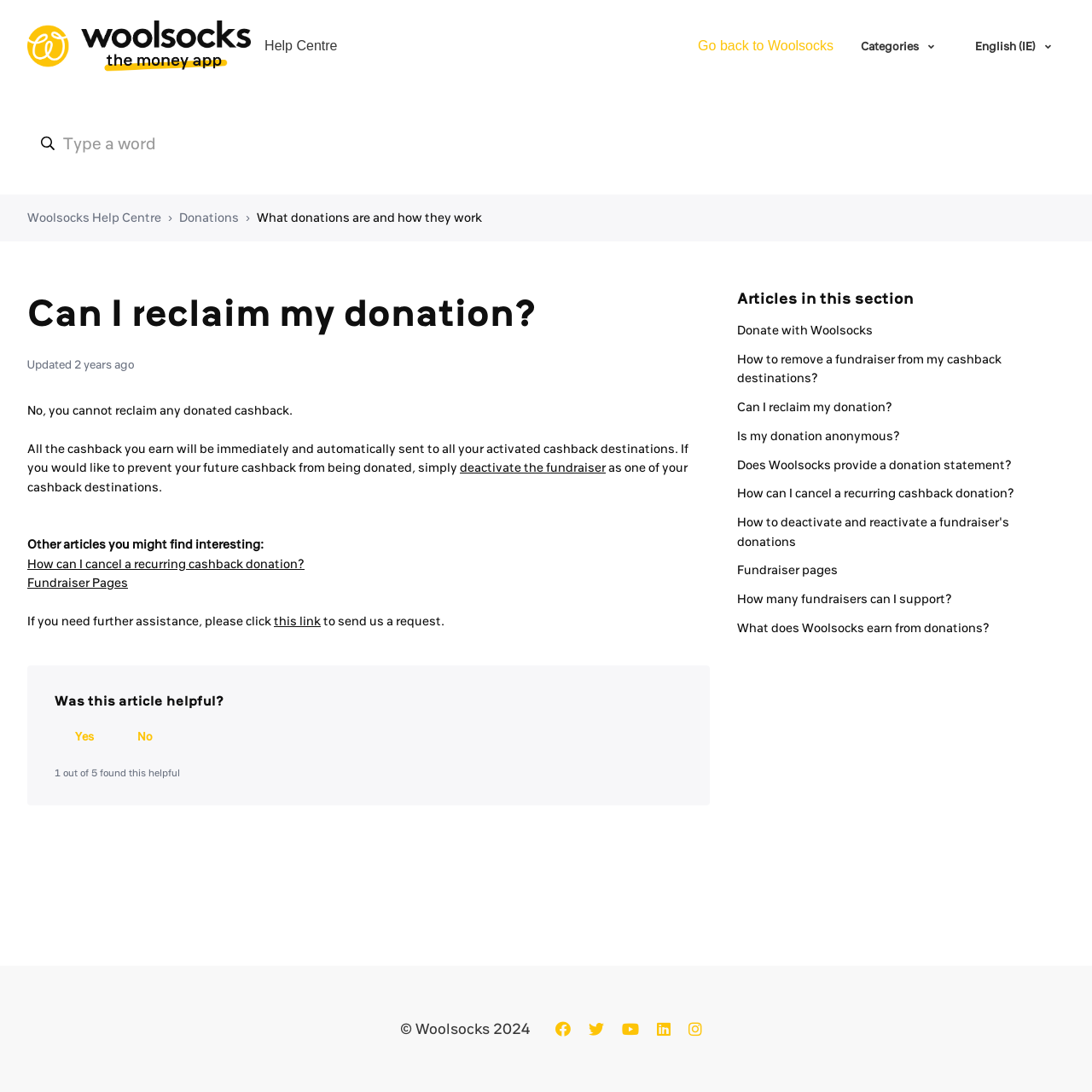Generate the text content of the main heading of the webpage.

Can I reclaim my donation?